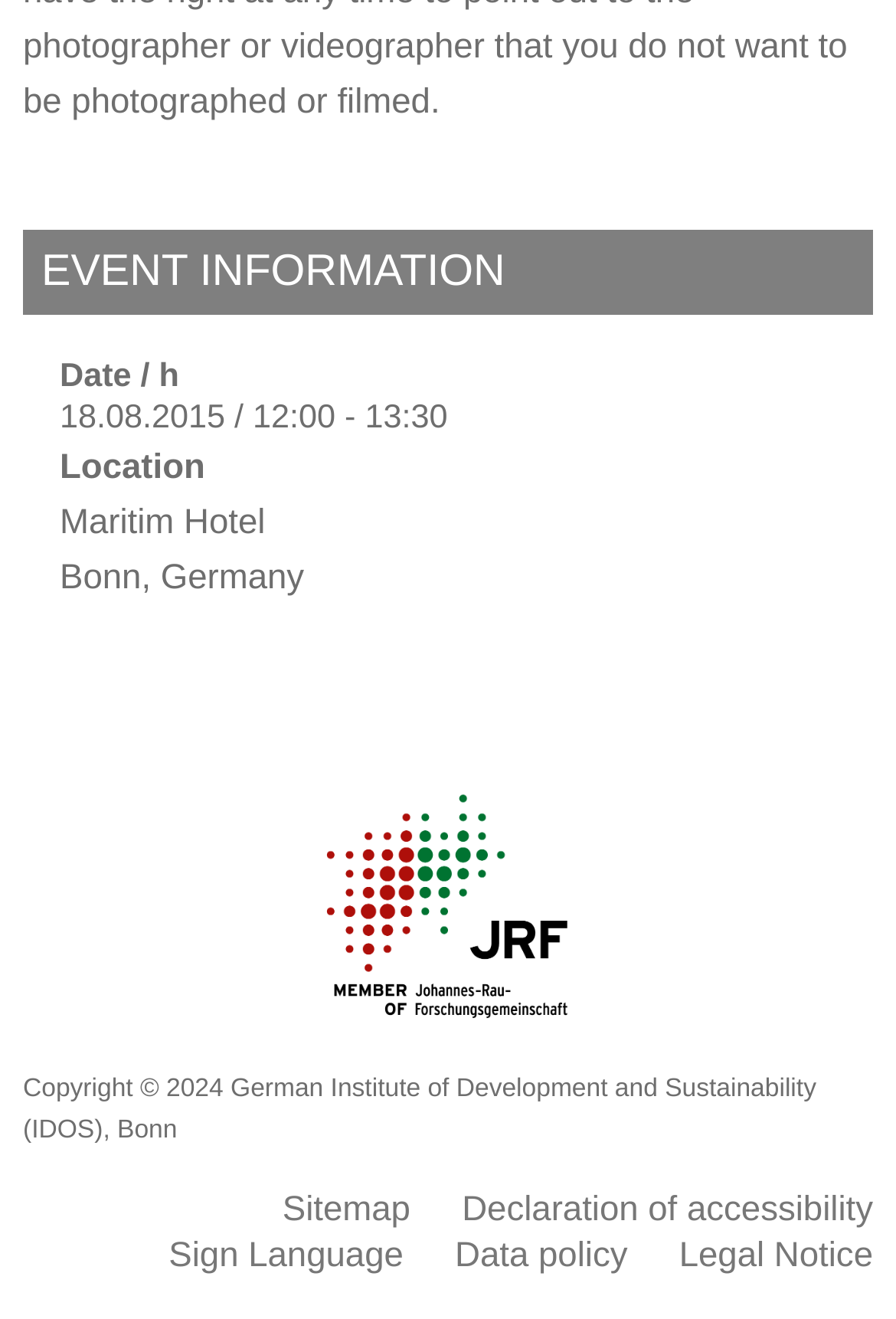Respond with a single word or phrase:
What is the name of the institute?

German Institute of Development and Sustainability (IDOS)